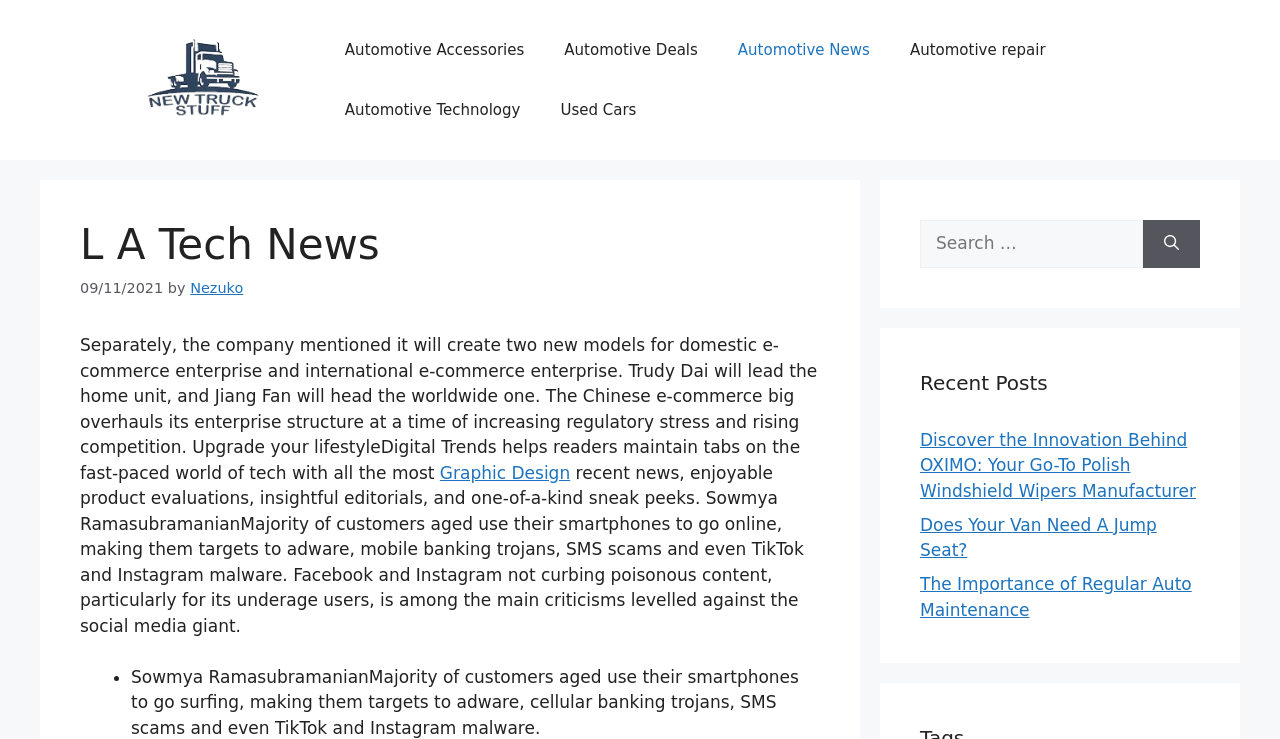Bounding box coordinates are given in the format (top-left x, top-left y, bottom-right x, bottom-right y). All values should be floating point numbers between 0 and 1. Provide the bounding box coordinate for the UI element described as: Nezuko

[0.149, 0.378, 0.19, 0.4]